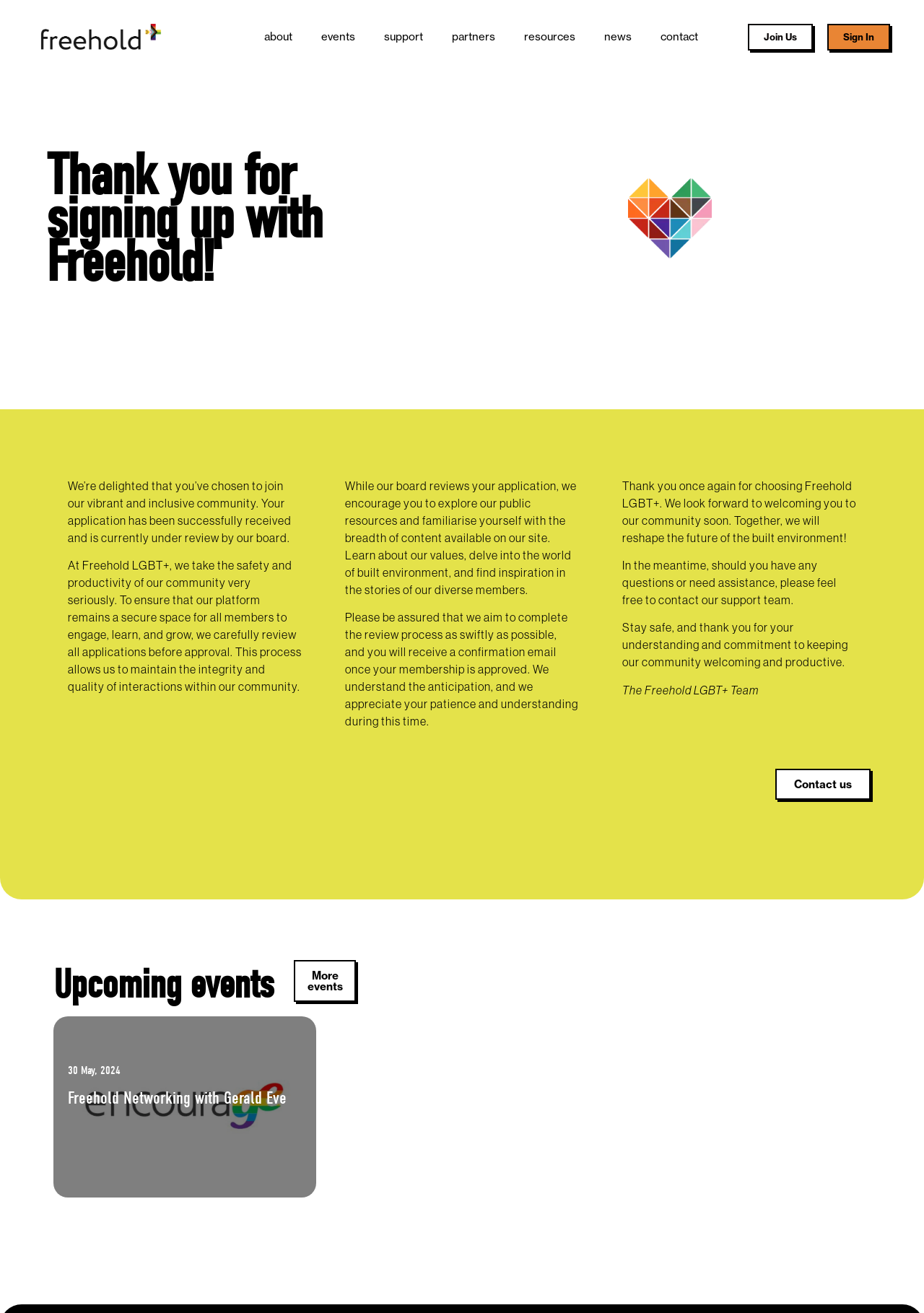What can users do while their application is being reviewed?
Examine the webpage screenshot and provide an in-depth answer to the question.

The StaticText 'While our board reviews your application, we encourage you to explore our public resources and familiarise yourself with the breadth of content available on our site.' suggests that users can explore public resources while their application is being reviewed.